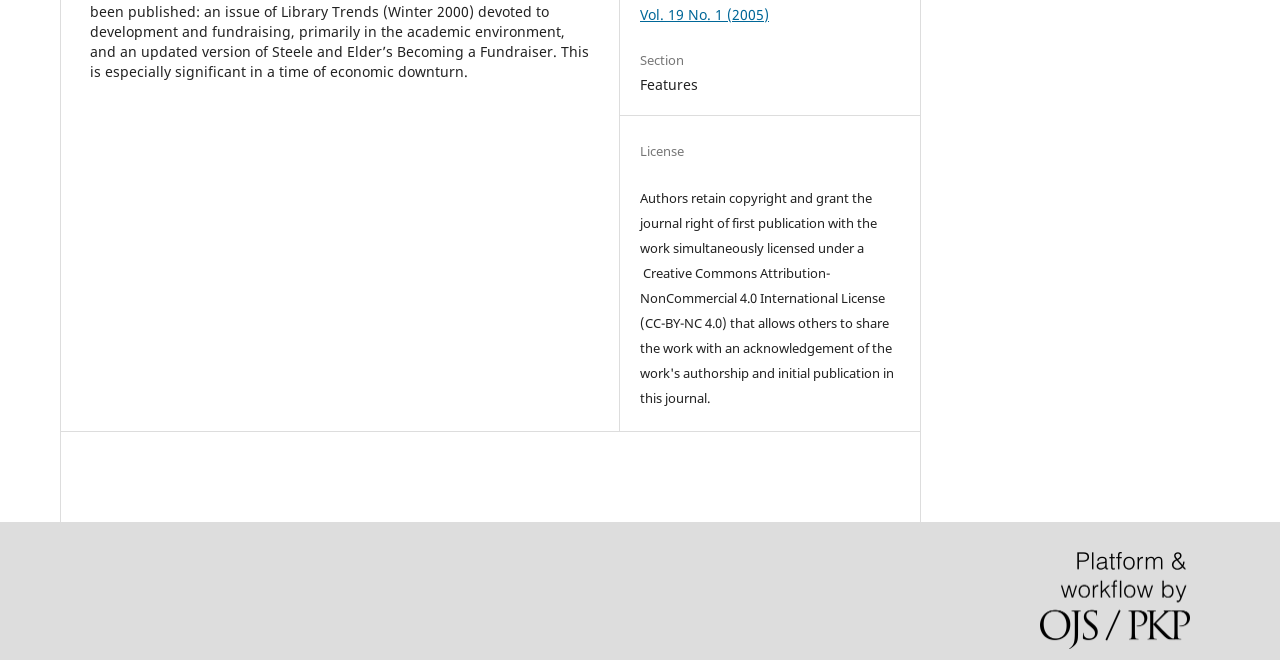Locate the bounding box coordinates of the UI element described by: "Vol. 19 No. 1 (2005)". The bounding box coordinates should consist of four float numbers between 0 and 1, i.e., [left, top, right, bottom].

[0.5, 0.007, 0.601, 0.036]